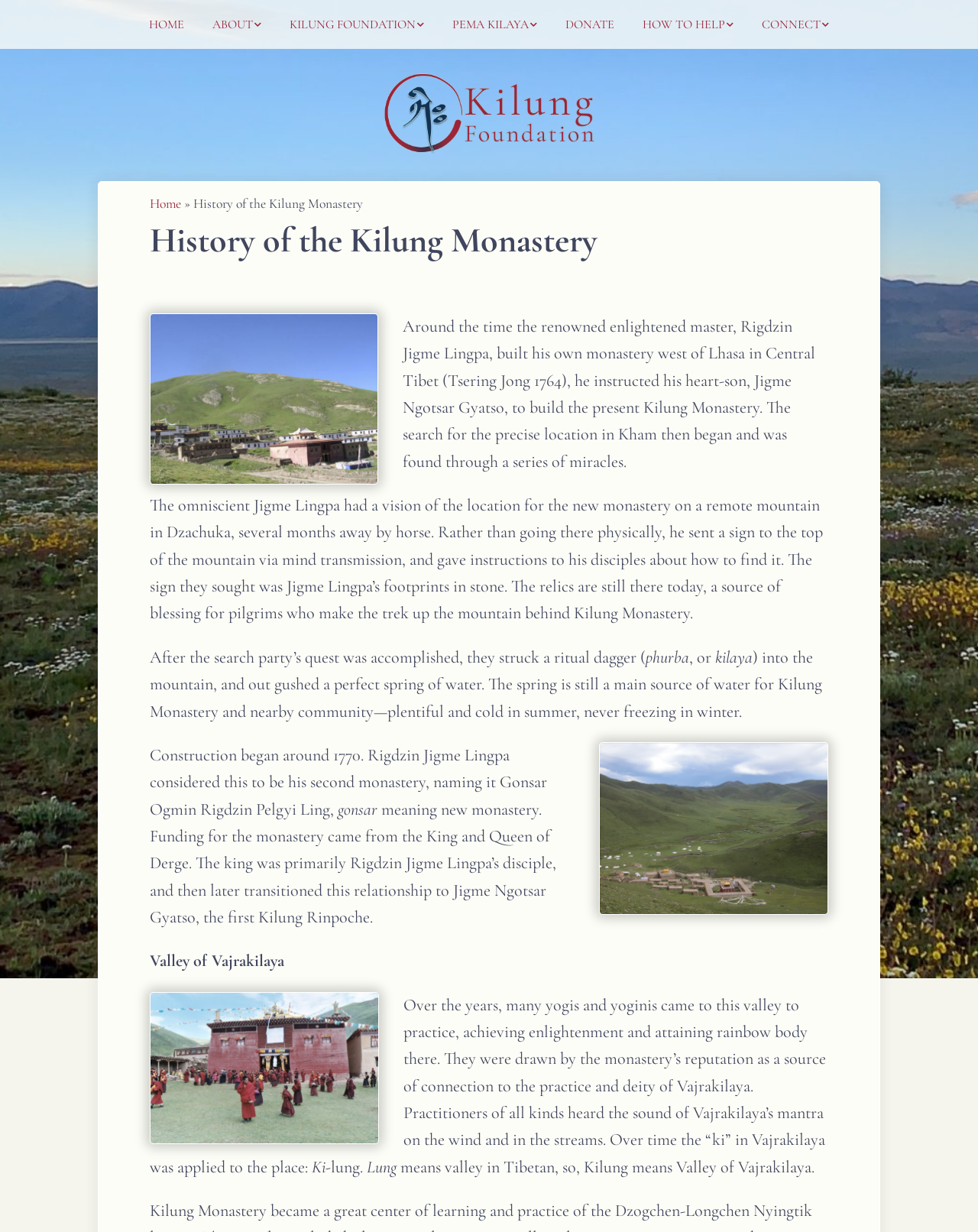Pinpoint the bounding box coordinates of the element to be clicked to execute the instruction: "Explore 'TEACHINGS & PROGRAMS'".

[0.45, 0.067, 0.591, 0.114]